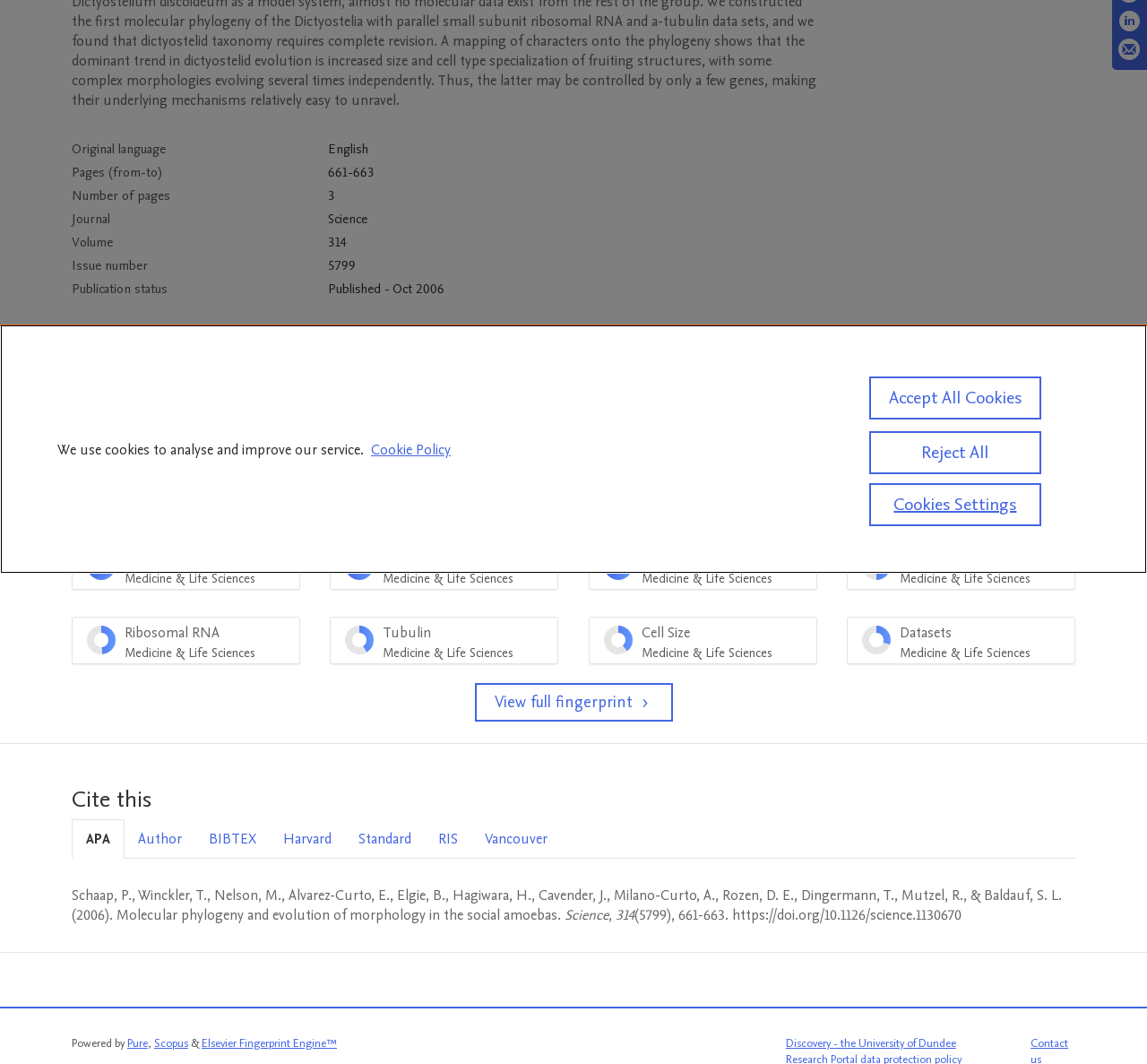Extract the bounding box coordinates for the UI element described by the text: "Elsevier Fingerprint Engine™". The coordinates should be in the form of [left, top, right, bottom] with values between 0 and 1.

[0.176, 0.973, 0.294, 0.988]